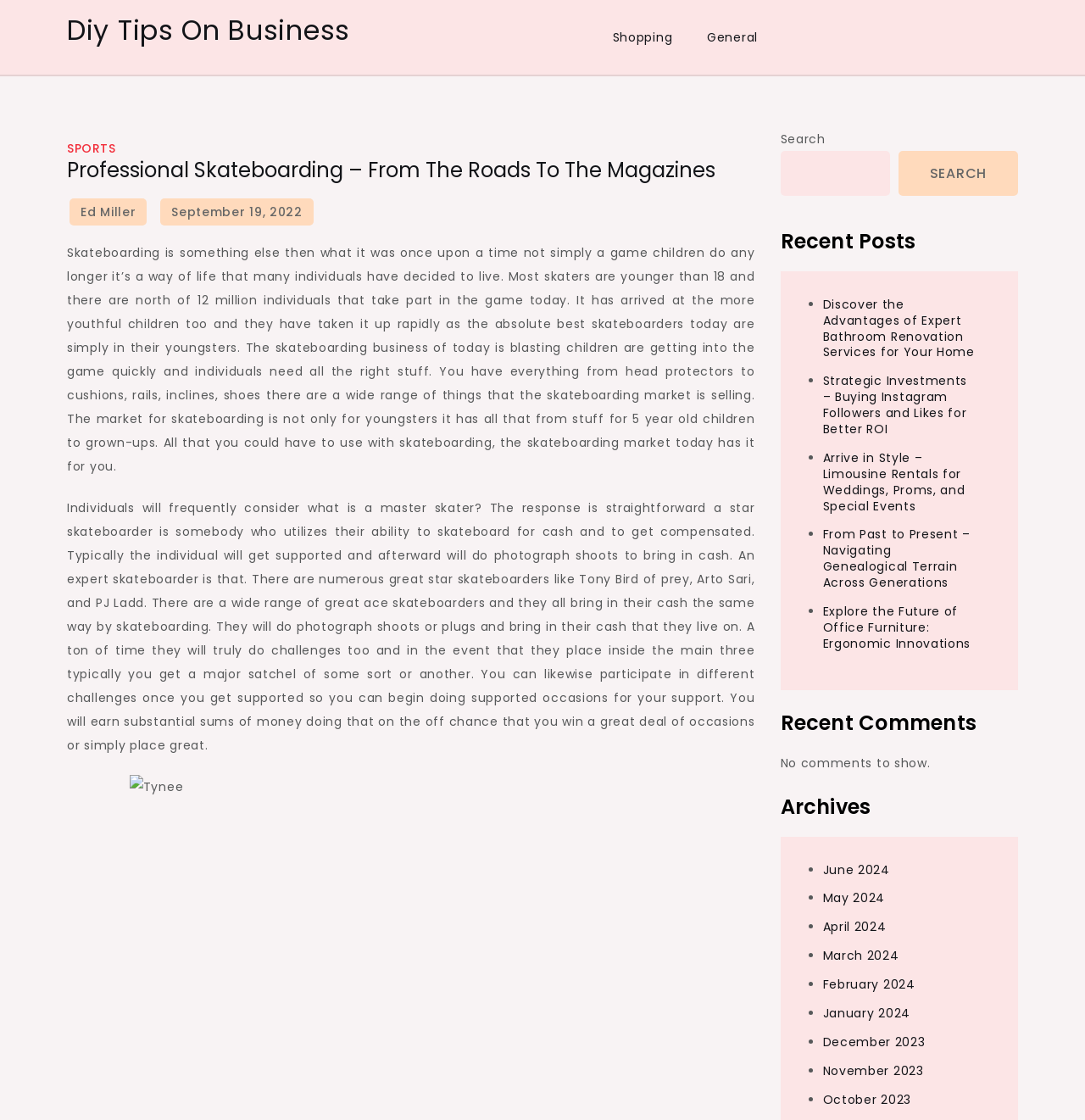Please pinpoint the bounding box coordinates for the region I should click to adhere to this instruction: "View 'Recent Posts'".

[0.719, 0.205, 0.938, 0.227]